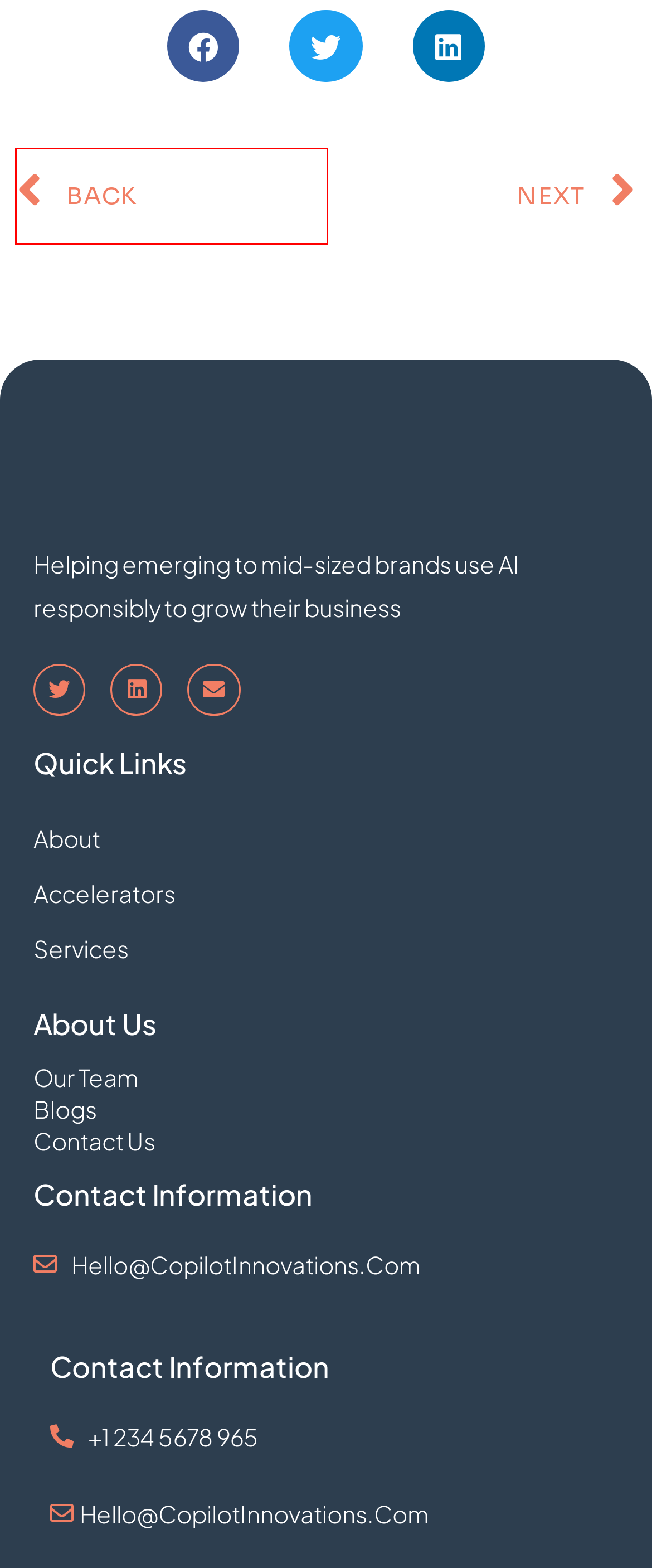Look at the screenshot of the webpage and find the element within the red bounding box. Choose the webpage description that best fits the new webpage that will appear after clicking the element. Here are the candidates:
A. Contact Us
B. About Us - CoPilot Innovations
C. Transforming Insurance Quoting Process with AI and NPL
D. AI Use Cases - CoPilot Innovations
E. Blogs
F. AI Workforce Integration - Navigating the Deployment Wave
G. services - CoPilot Innovations
H. AI Accelerators - CoPilot Innovations

C